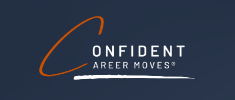What is the purpose of 'Confident Career Moves'?
From the screenshot, provide a brief answer in one word or phrase.

Enhancing career strategies